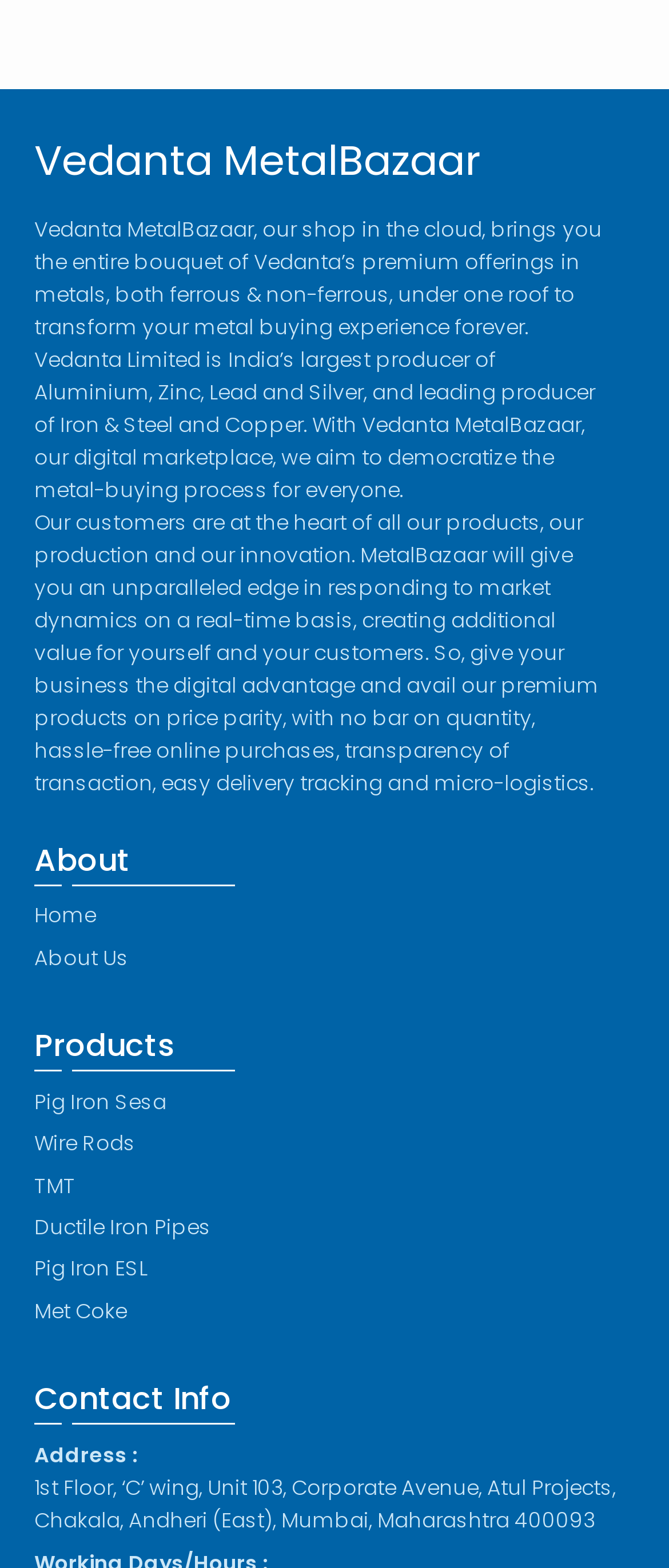Please specify the bounding box coordinates of the clickable section necessary to execute the following command: "Go to NEWS".

None